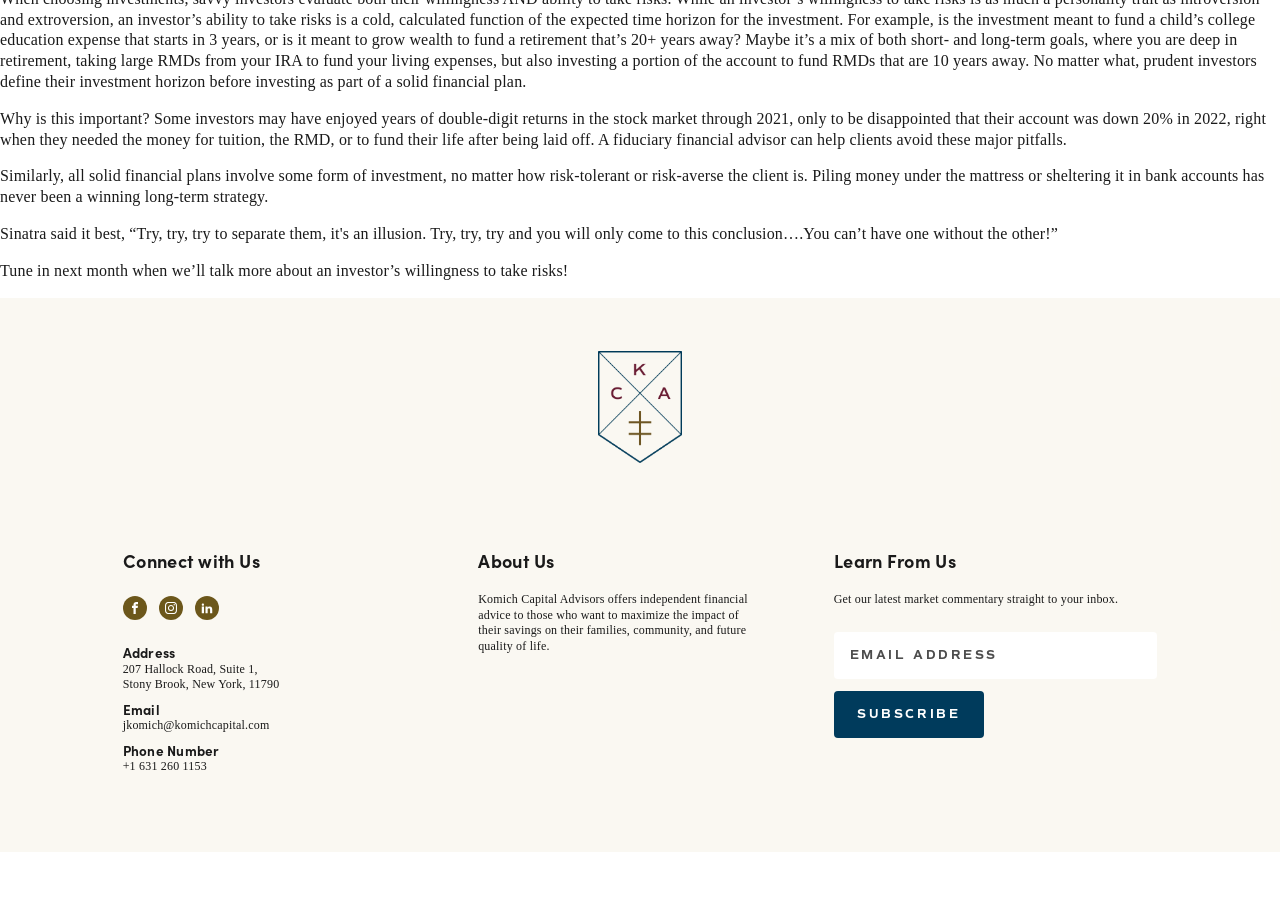Provide the bounding box coordinates for the specified HTML element described in this description: "Visit our Instagram". The coordinates should be four float numbers ranging from 0 to 1, in the format [left, top, right, bottom].

[0.124, 0.661, 0.143, 0.687]